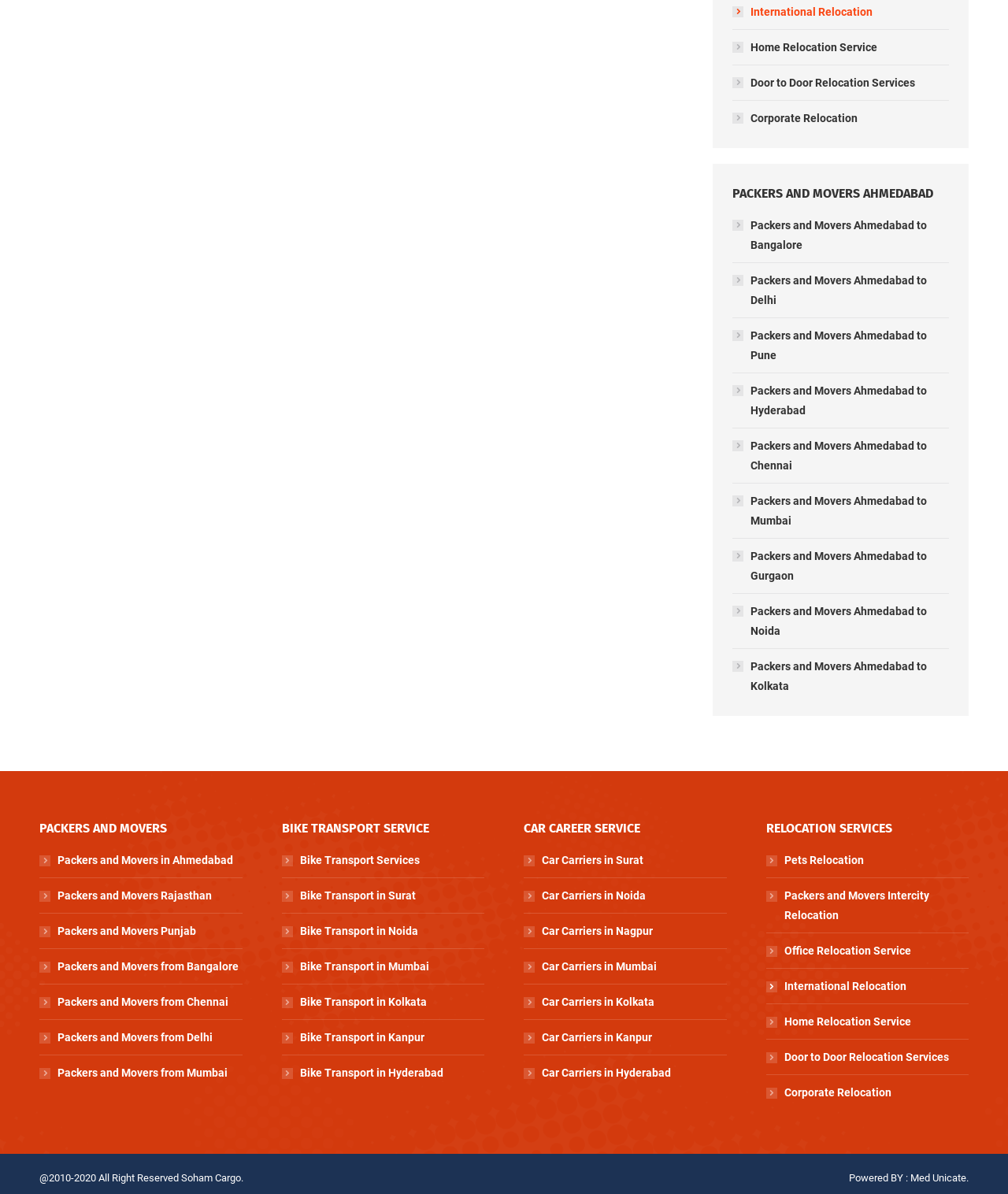What is the 'Door to Door Relocation Services'?
Look at the image and respond with a single word or a short phrase.

A relocation service